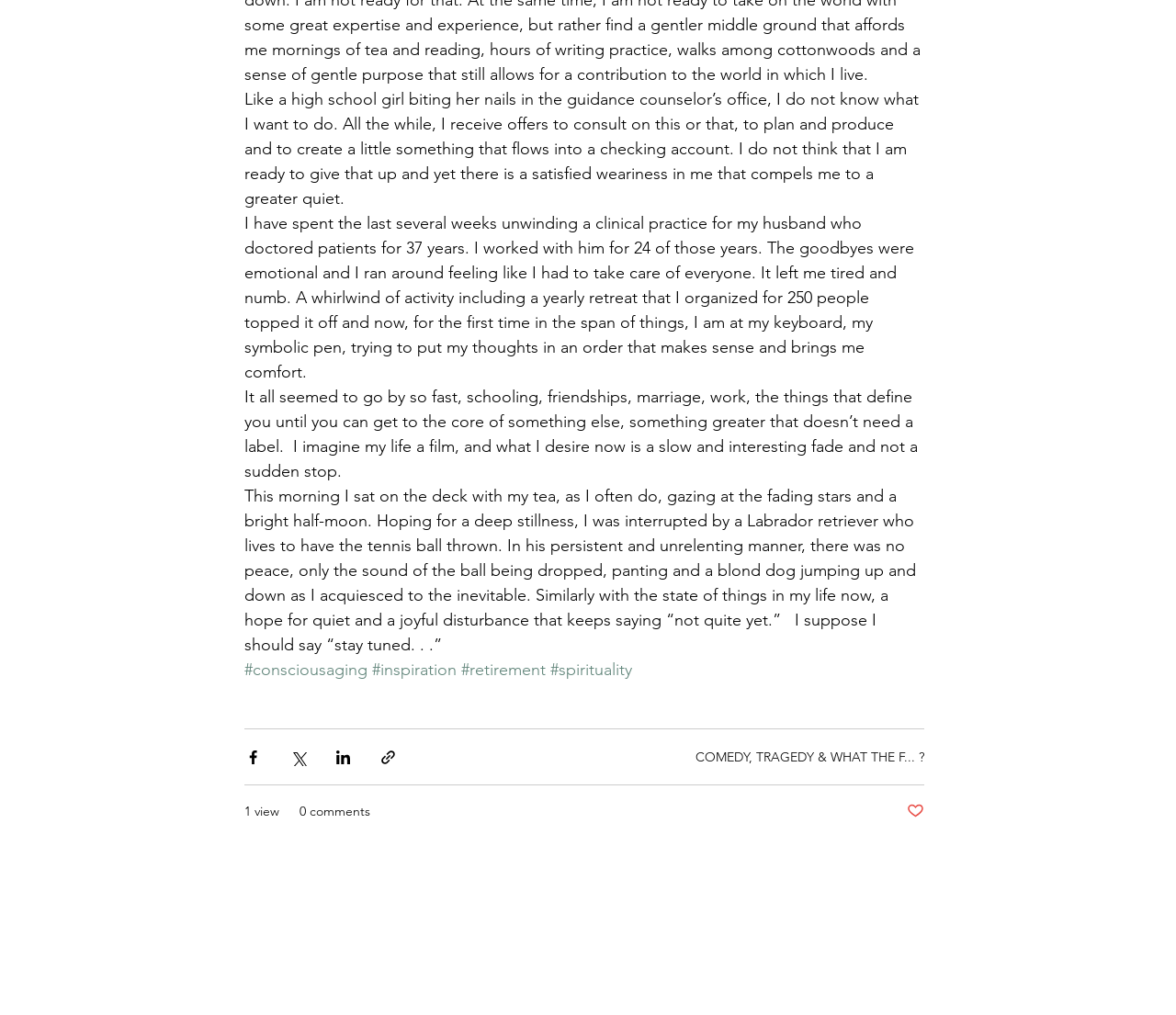Locate and provide the bounding box coordinates for the HTML element that matches this description: "0 comments".

[0.255, 0.79, 0.315, 0.809]